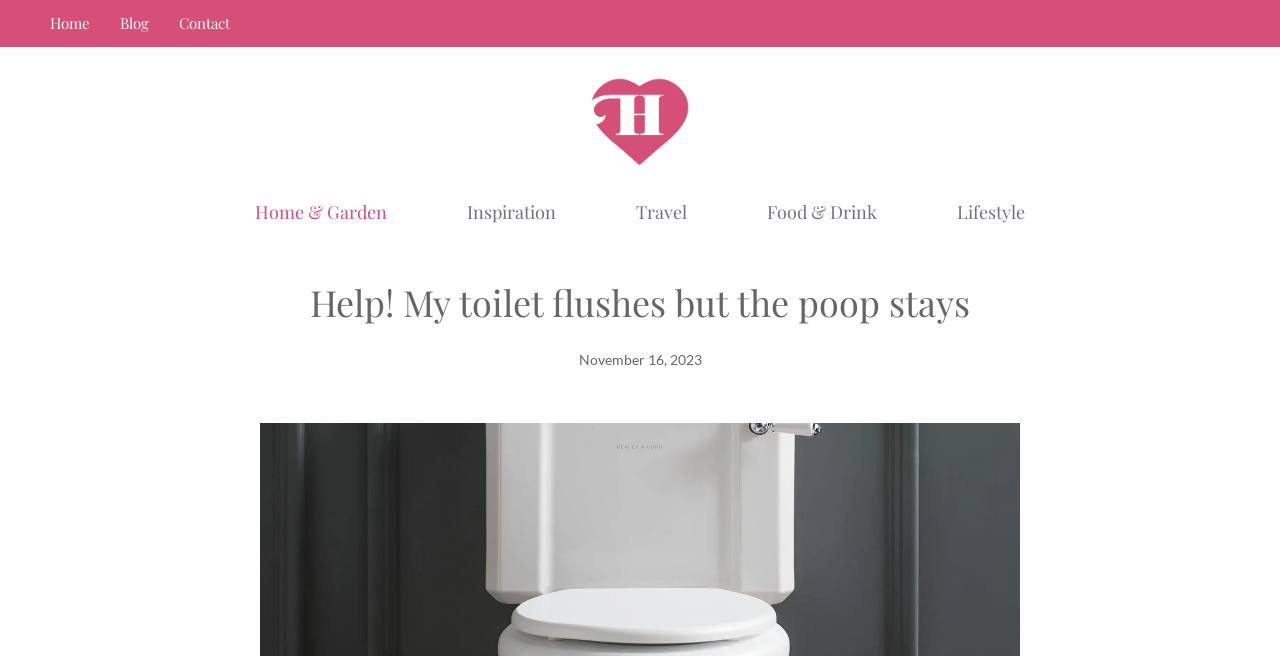Provide the bounding box coordinates of the HTML element this sentence describes: "Lifestyle". The bounding box coordinates consist of four float numbers between 0 and 1, i.e., [left, top, right, bottom].

[0.716, 0.27, 0.832, 0.377]